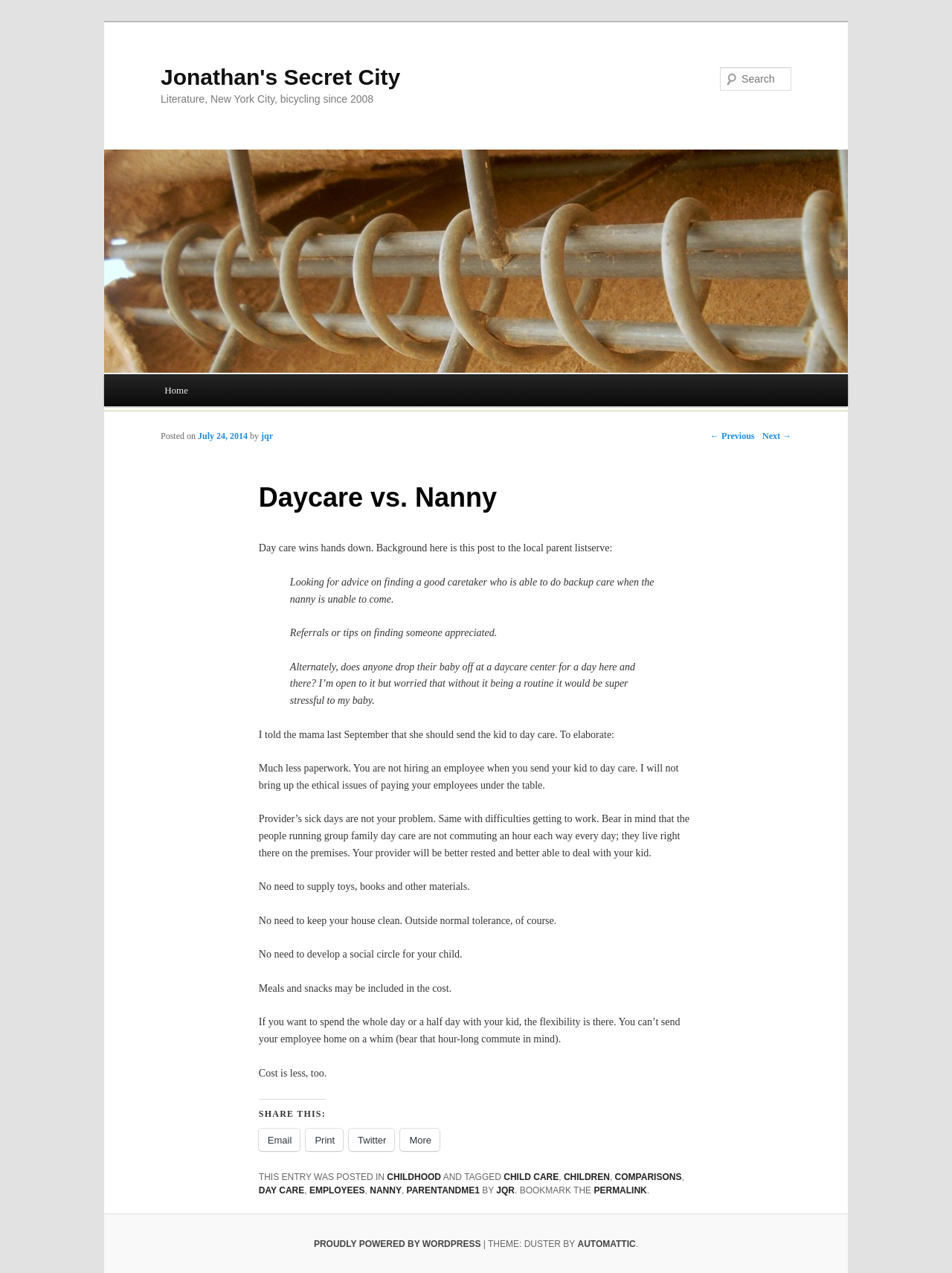Respond with a single word or phrase:
What is the author's name?

jqr